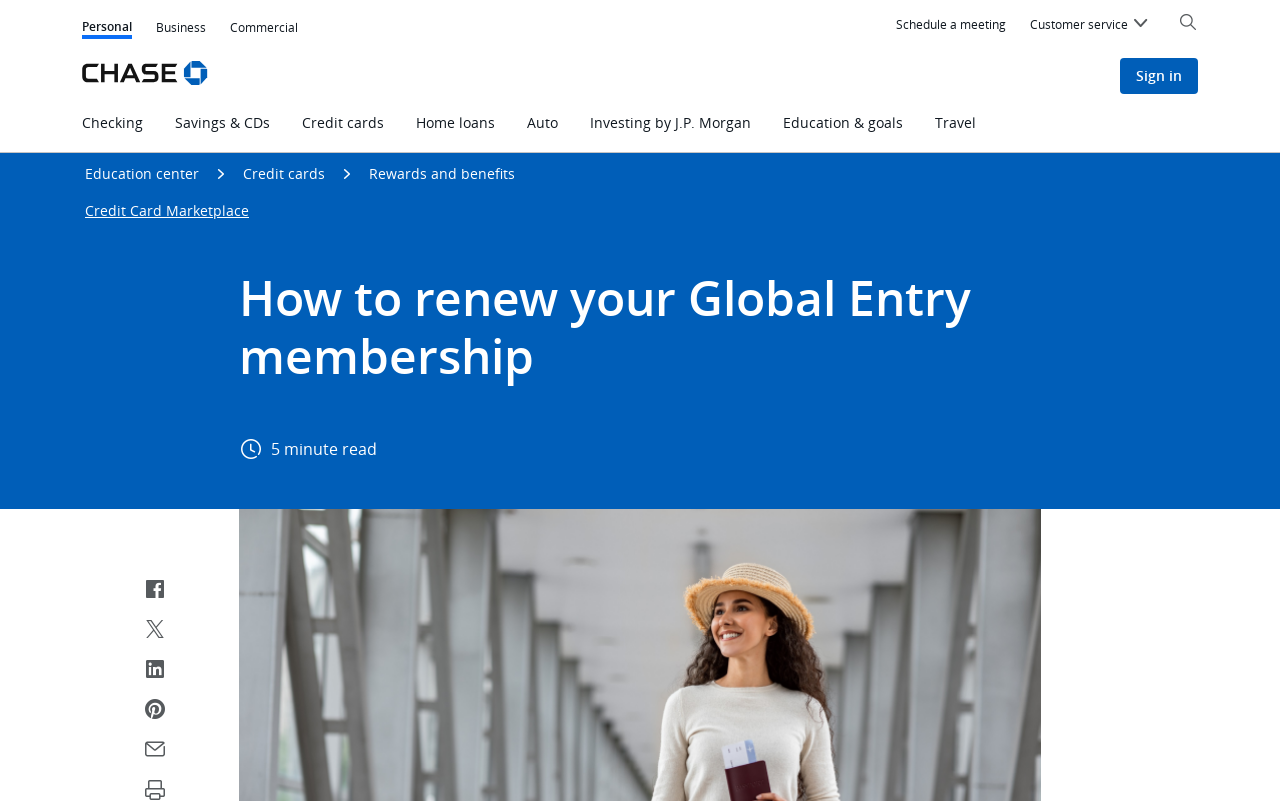What is the customer type navigation menu?
Based on the image, provide your answer in one word or phrase.

Personal, Business, Commercial